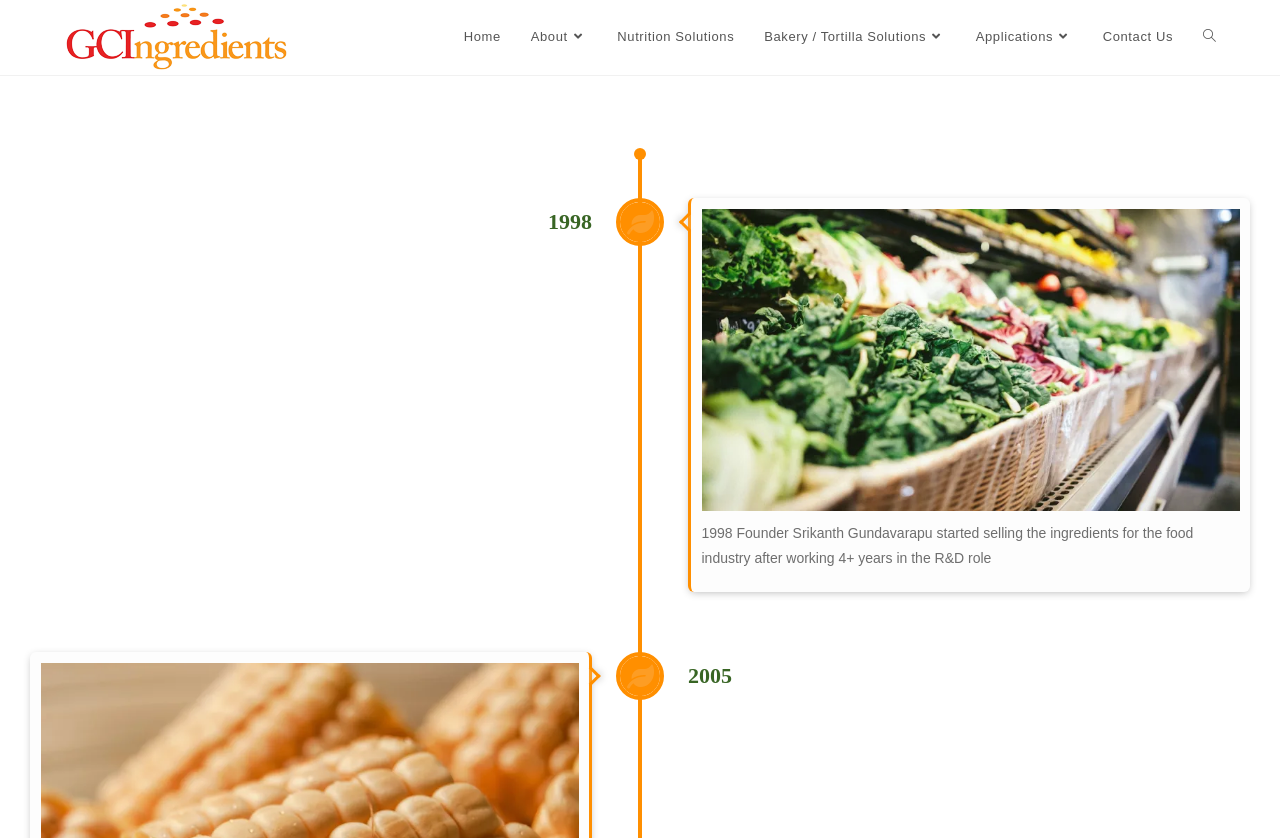Determine the bounding box coordinates for the UI element described. Format the coordinates as (top-left x, top-left y, bottom-right x, bottom-right y) and ensure all values are between 0 and 1. Element description: parent_node: Email Marketing

None